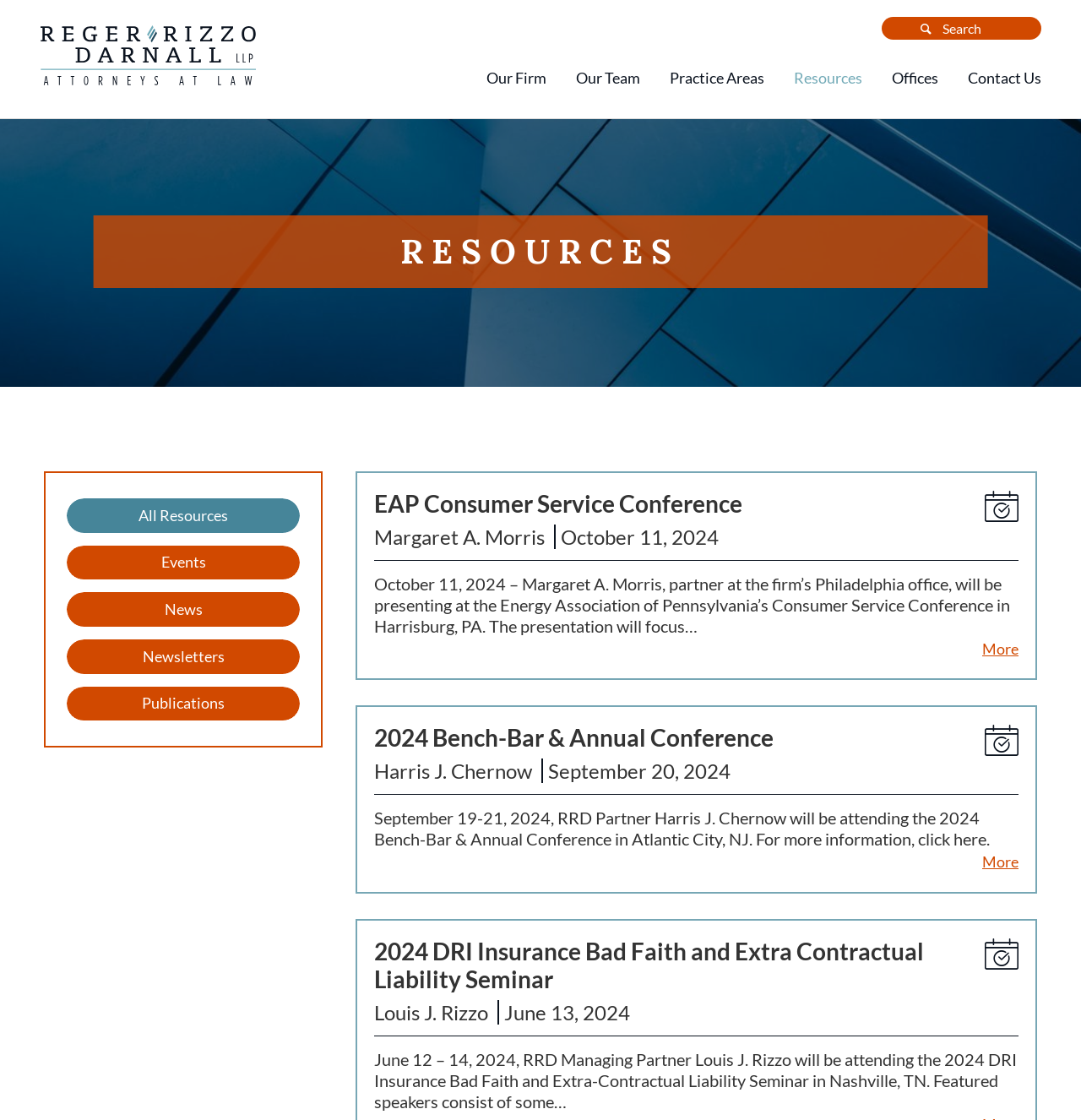Elaborate on the webpage's design and content in a detailed caption.

The webpage is a legal resources page from Reger Law, featuring a collection of articles and materials to enhance understanding of various legal topics. At the top, there is a logo and a link to the law firm's homepage. Below the logo, a primary navigation menu spans across the top of the page, containing several menu items, including "Our Firm", "Our Team", "Practice Areas", "Resources", "Offices", and "Contact Us". Each of these menu items has a dropdown menu with sub-items.

To the right of the navigation menu, there is a search bar with a search button and a magnifying glass icon. Below the navigation menu, there is a section titled "RESOURCES" with links to "All Resources", "Events", "News", "Newsletters", and "Publications".

The main content of the page is an article section, which takes up most of the page's real estate. The article section has a heading "EAP Consumer Service Conference" and likely contains the content of the article.

There are no images on the page except for the law firm's logo and the magnifying glass icon in the search bar. The overall layout is organized and easy to navigate, with clear headings and concise text.